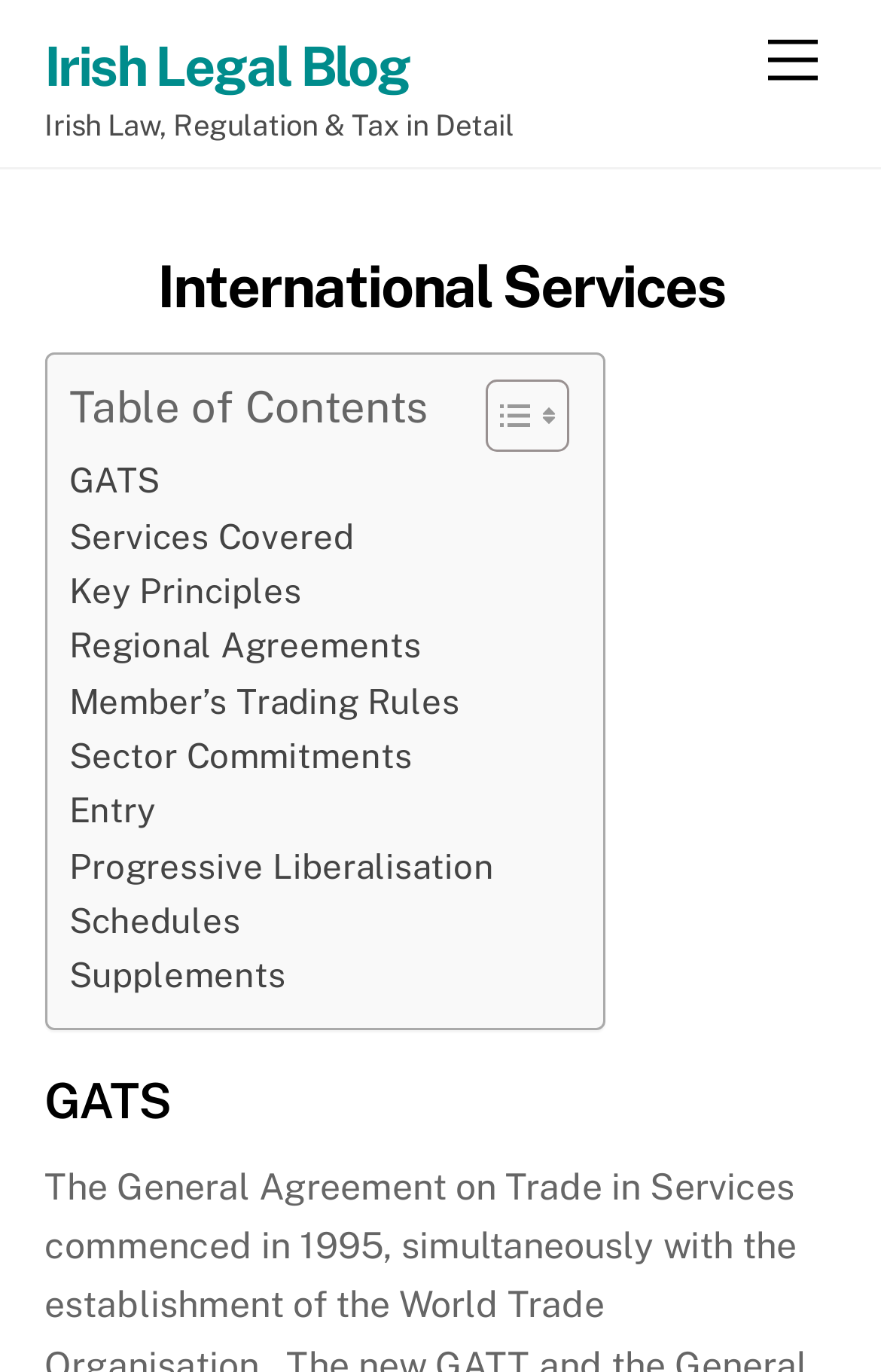Create a detailed summary of the webpage's content and design.

The webpage is about International Services, specifically focusing on Irish Law, Regulation, and Tax in detail. At the top right corner, there is a "Menu" link. On the top left, there is a link to "Irish Legal Blog" and a static text "Irish Law, Regulation & Tax in Detail" below it. 

Underneath, there is a heading "International Services" with a link to the same title next to it. Below this heading, there is a table with a "Table of Contents" label and a "Toggle Table of Content" link accompanied by two icons. 

The table contains a list of links, including "GATS", "Services Covered", "Key Principles", "Regional Agreements", "Member’s Trading Rules", "Sector Commitments", "Entry", "Progressive Liberalisation", "Schedules", and "Supplements". These links are arranged vertically, one below the other, and occupy the majority of the page. 

At the bottom of the page, there is another heading "GATS". Overall, the webpage appears to be a resource page for International Services, providing access to various related topics and subtopics.